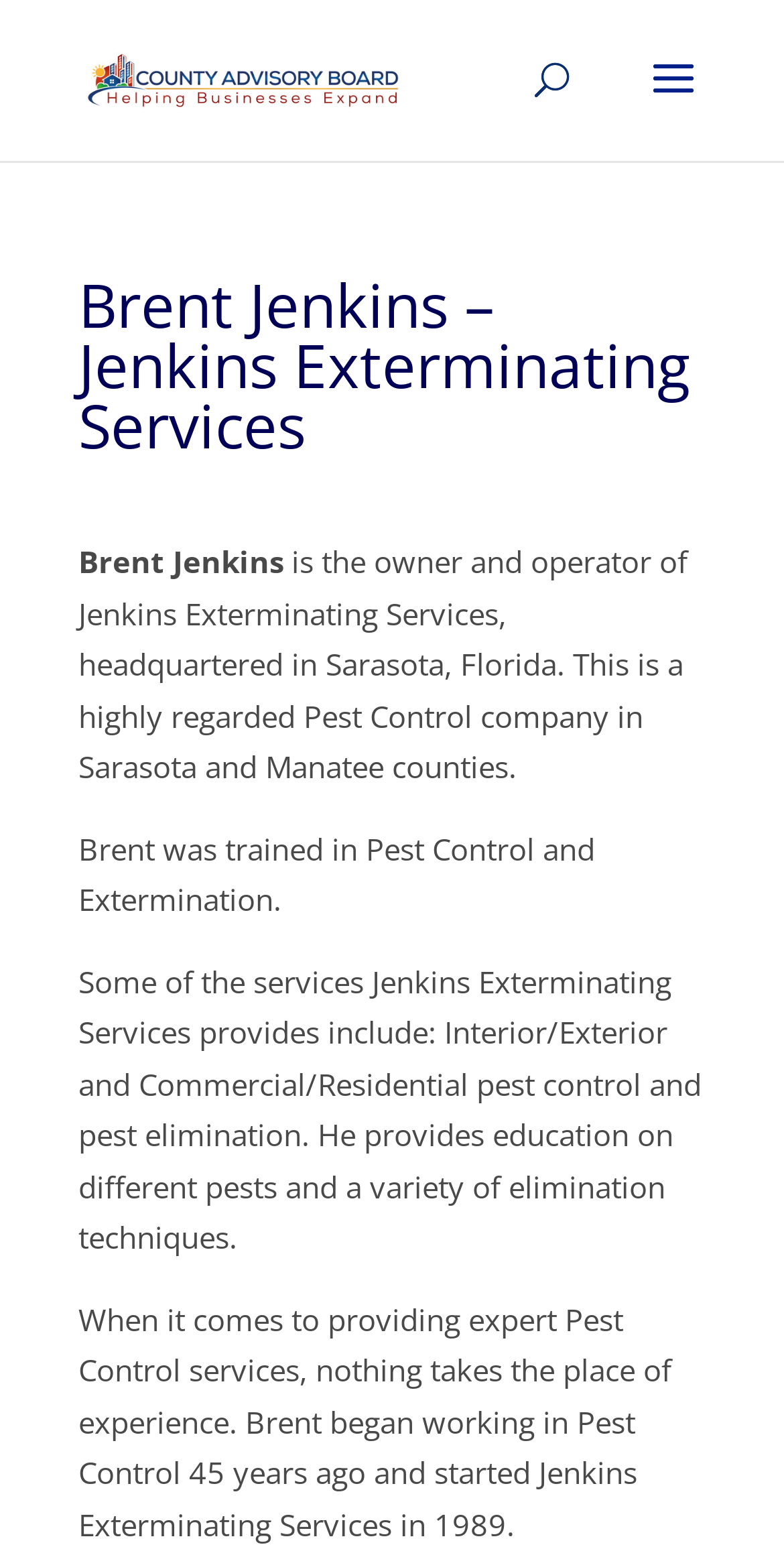Offer a thorough description of the webpage.

The webpage is about Brent Jenkins, the owner and operator of Jenkins Exterminating Services, a pest control company based in Sarasota, Florida. At the top left of the page, there is a link to the County Advisory Board, accompanied by an image with the same name. 

Below the link, a search bar is positioned, spanning almost the entire width of the page. 

The main content of the page is divided into sections, with a heading that reads "Brent Jenkins – Jenkins Exterminating Services" located near the top center of the page. 

Under the heading, there are three paragraphs of text that provide information about Brent Jenkins and his company. The first paragraph describes Jenkins Exterminating Services as a highly regarded pest control company in Sarasota and Manatee counties. 

The second paragraph mentions Brent's training in pest control and extermination. 

The third paragraph lists some of the services provided by Jenkins Exterminating Services, including interior and exterior pest control, commercial and residential pest elimination, and education on different pests and elimination techniques. 

Finally, the last paragraph highlights Brent's 45 years of experience in the pest control industry, having started Jenkins Exterminating Services in 1989.